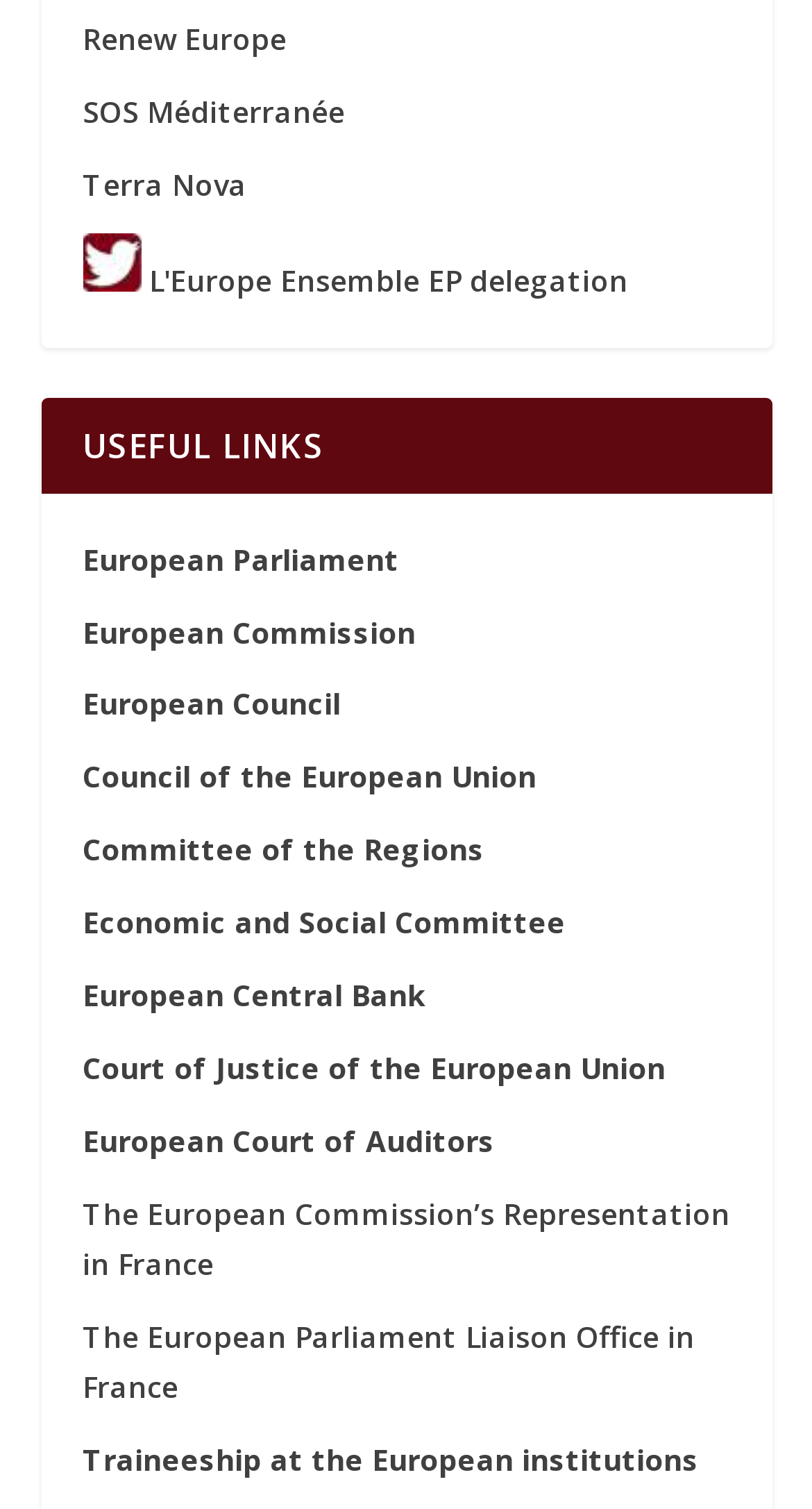Find the UI element described as: "Traineeship at the European institutions" and predict its bounding box coordinates. Ensure the coordinates are four float numbers between 0 and 1, [left, top, right, bottom].

[0.101, 0.954, 0.86, 0.98]